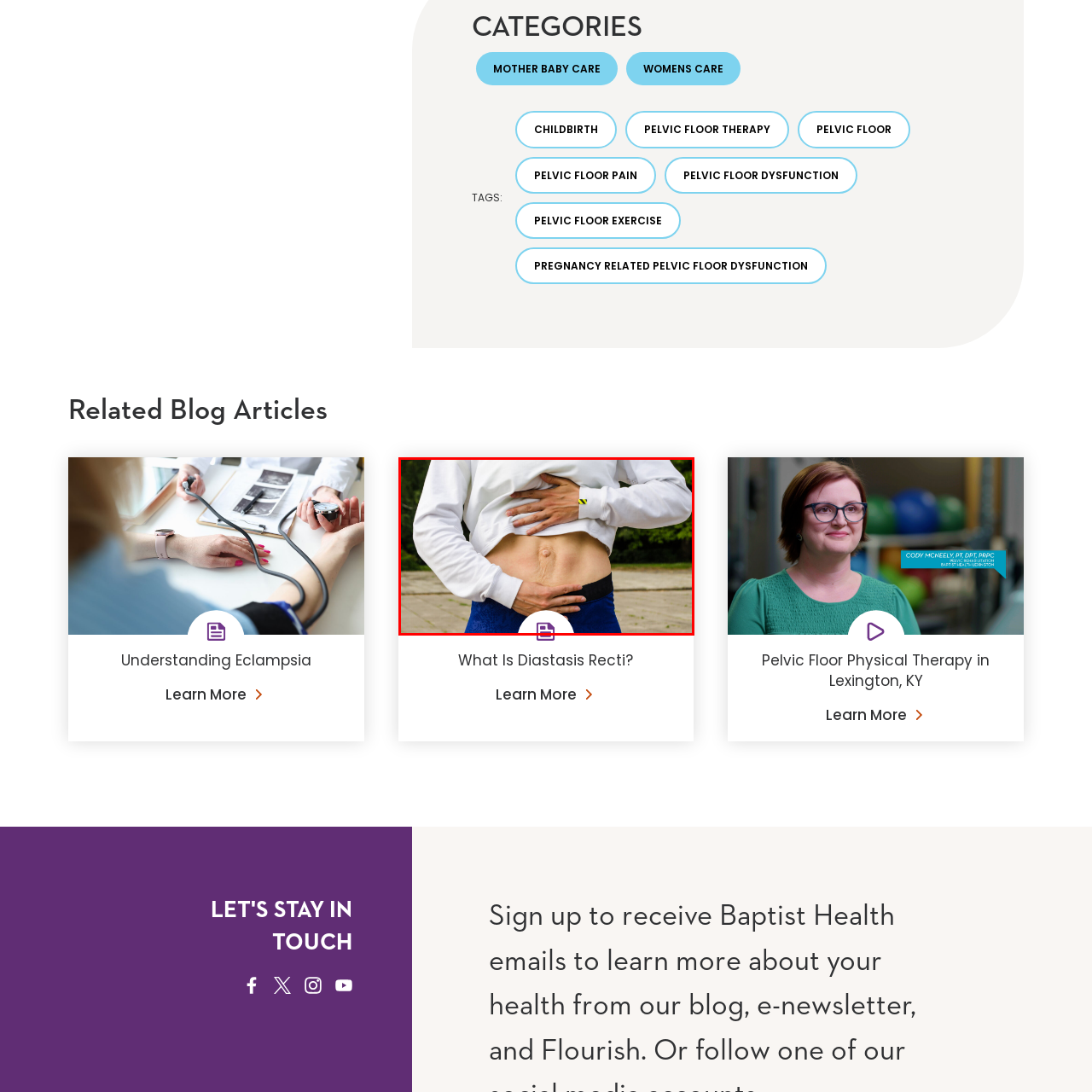Look closely at the image within the red bounding box, What is the person holding? Respond with a single word or short phrase.

Their abdomen